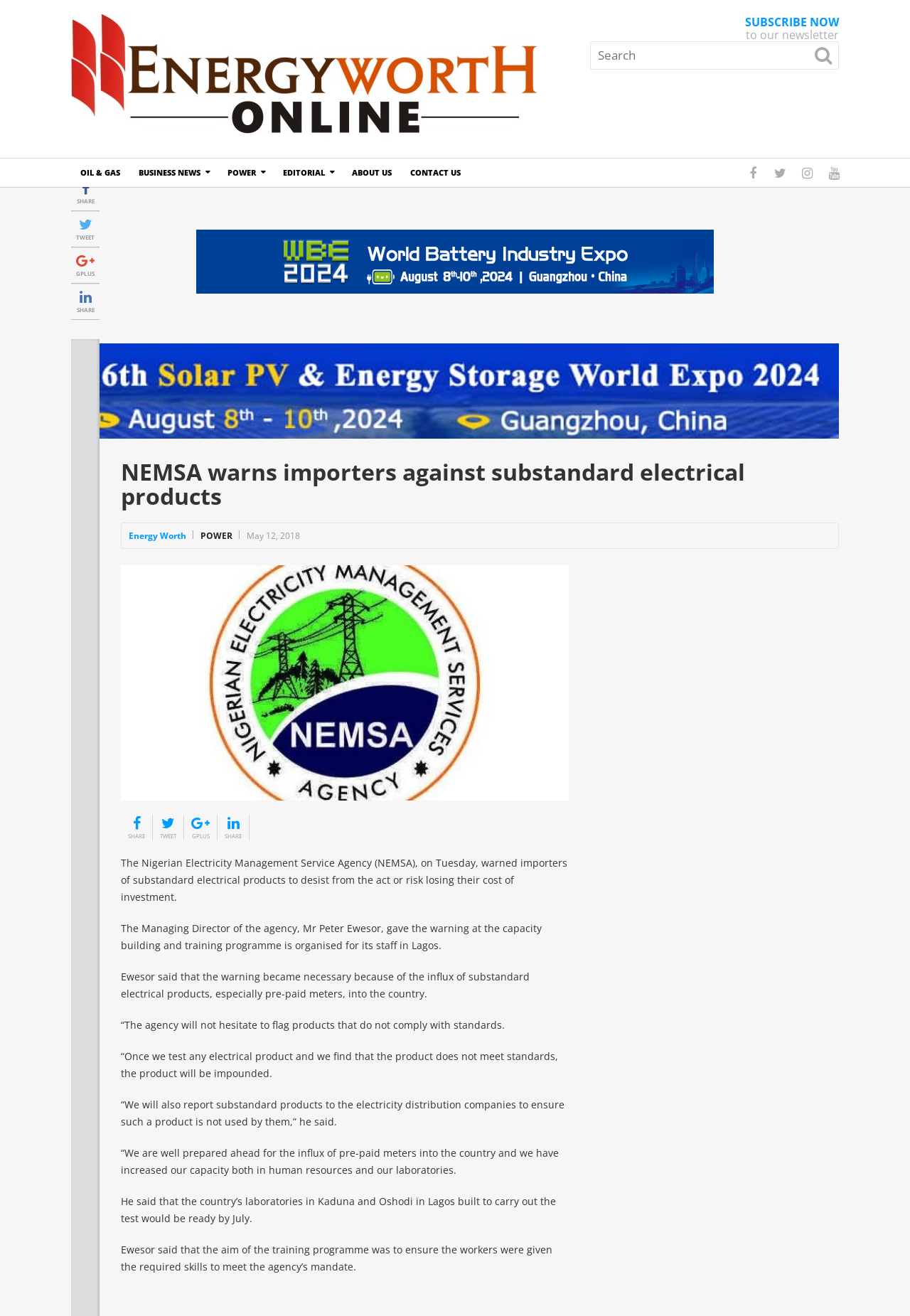What is the date of the news article?
From the details in the image, answer the question comprehensively.

I determined the date of the news article by looking at the static text element with the text 'May 12, 2018' which is located below the topic of the news article.